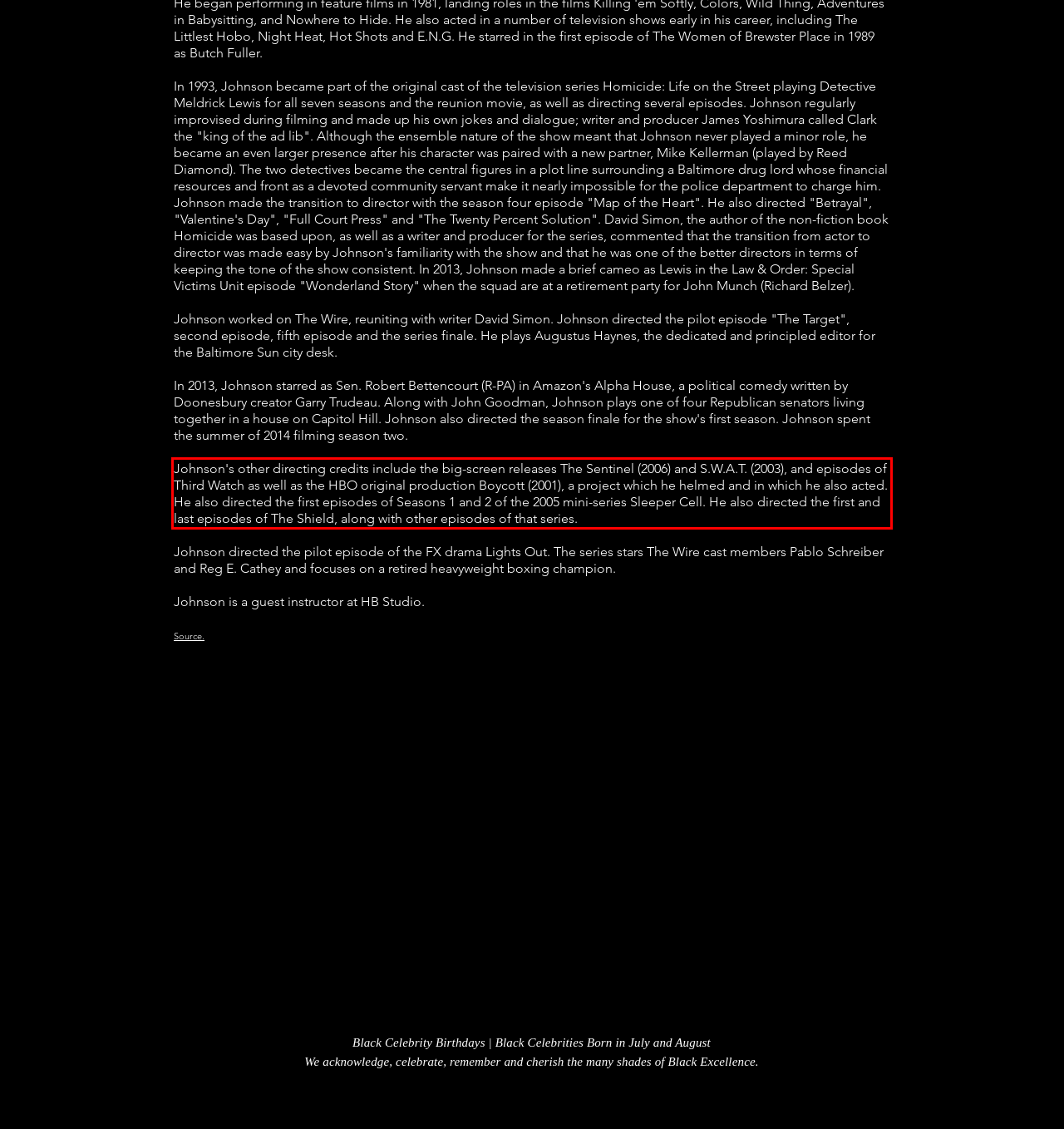You are presented with a screenshot containing a red rectangle. Extract the text found inside this red bounding box.

Johnson's other directing credits include the big-screen releases The Sentinel (2006) and S.W.A.T. (2003), and episodes of Third Watch as well as the HBO original production Boycott (2001), a project which he helmed and in which he also acted. He also directed the first episodes of Seasons 1 and 2 of the 2005 mini-series Sleeper Cell. He also directed the first and last episodes of The Shield, along with other episodes of that series.